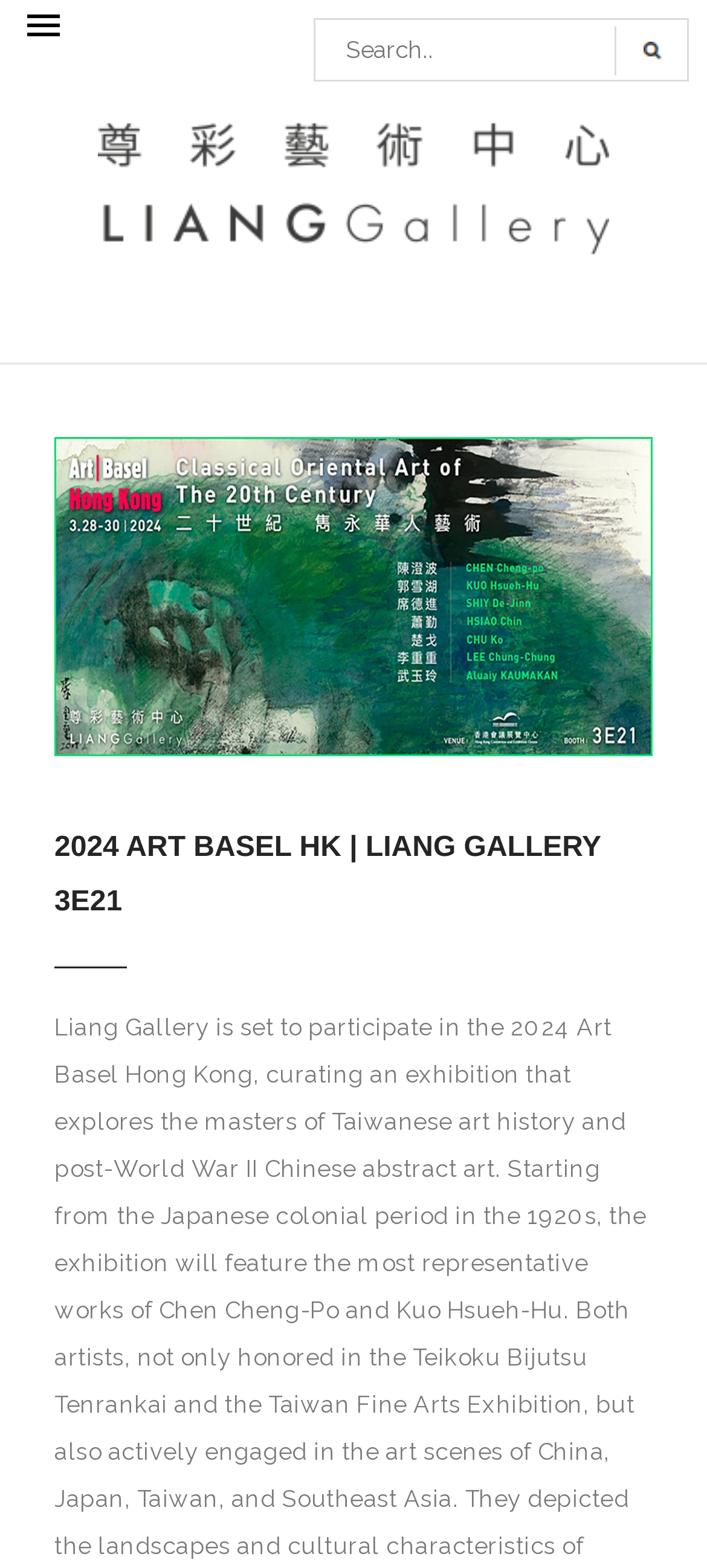How many images are on the webpage?
Using the image as a reference, give a one-word or short phrase answer.

2